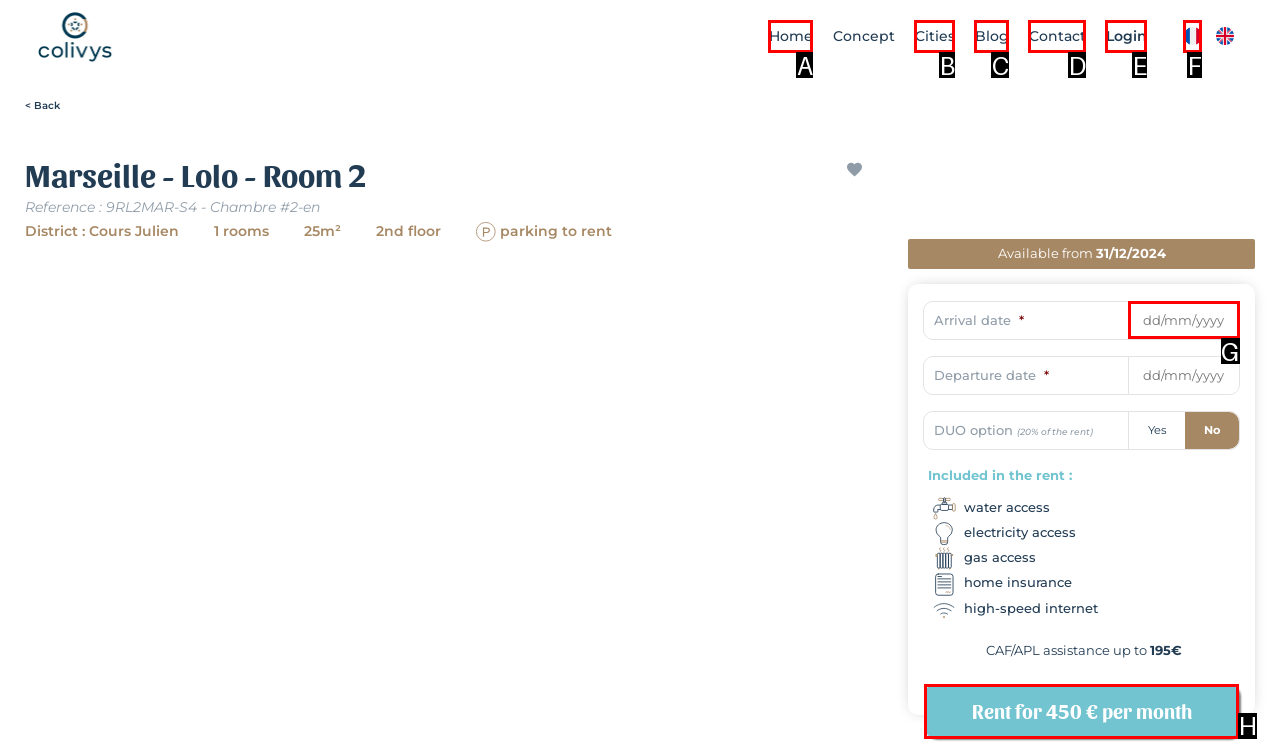Tell me the letter of the UI element to click in order to accomplish the following task: Enter the arrival date
Answer with the letter of the chosen option from the given choices directly.

G